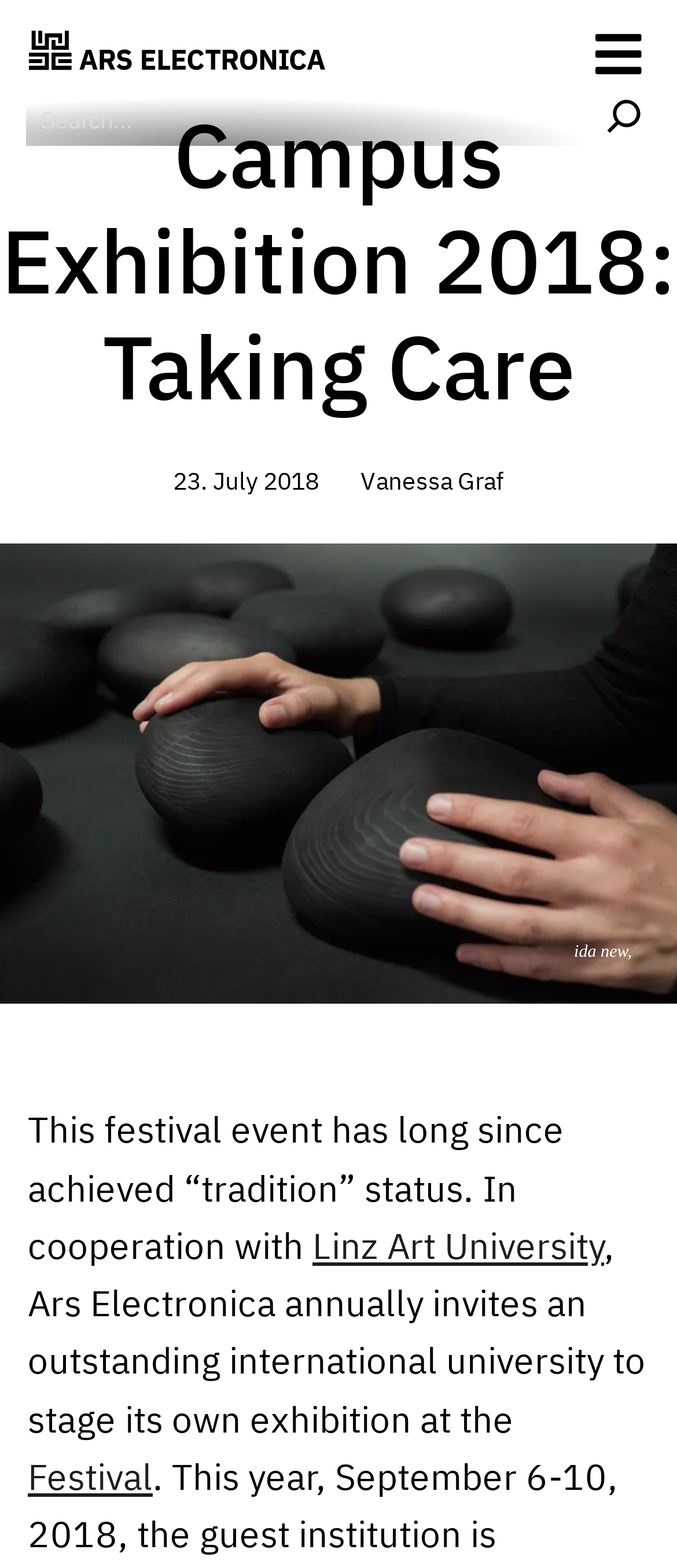What is the date of the festival?
Give a single word or phrase answer based on the content of the image.

September 6-10, 2018